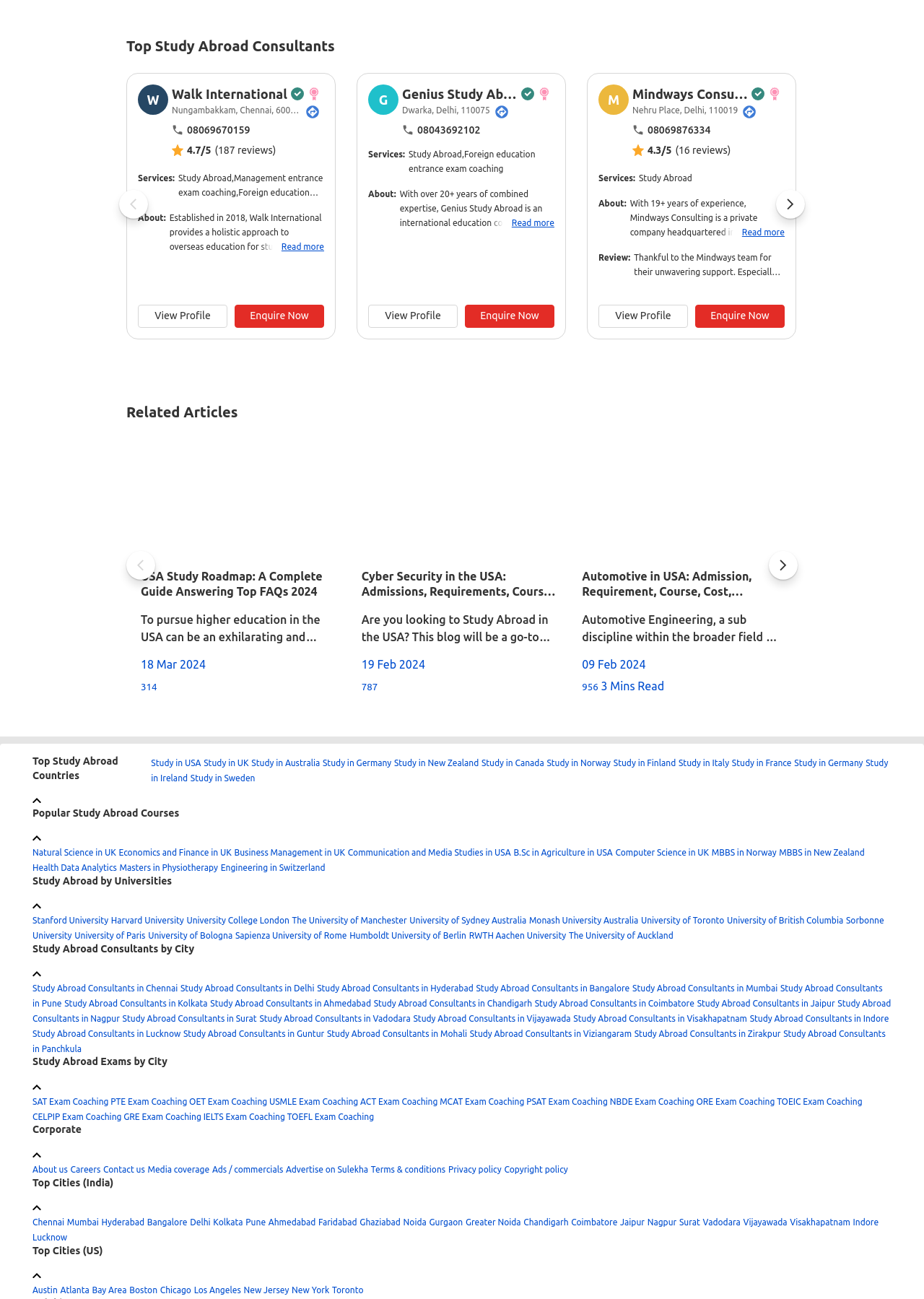Please determine the bounding box coordinates for the element that should be clicked to follow these instructions: "Get direction to Walk International".

[0.33, 0.08, 0.347, 0.092]